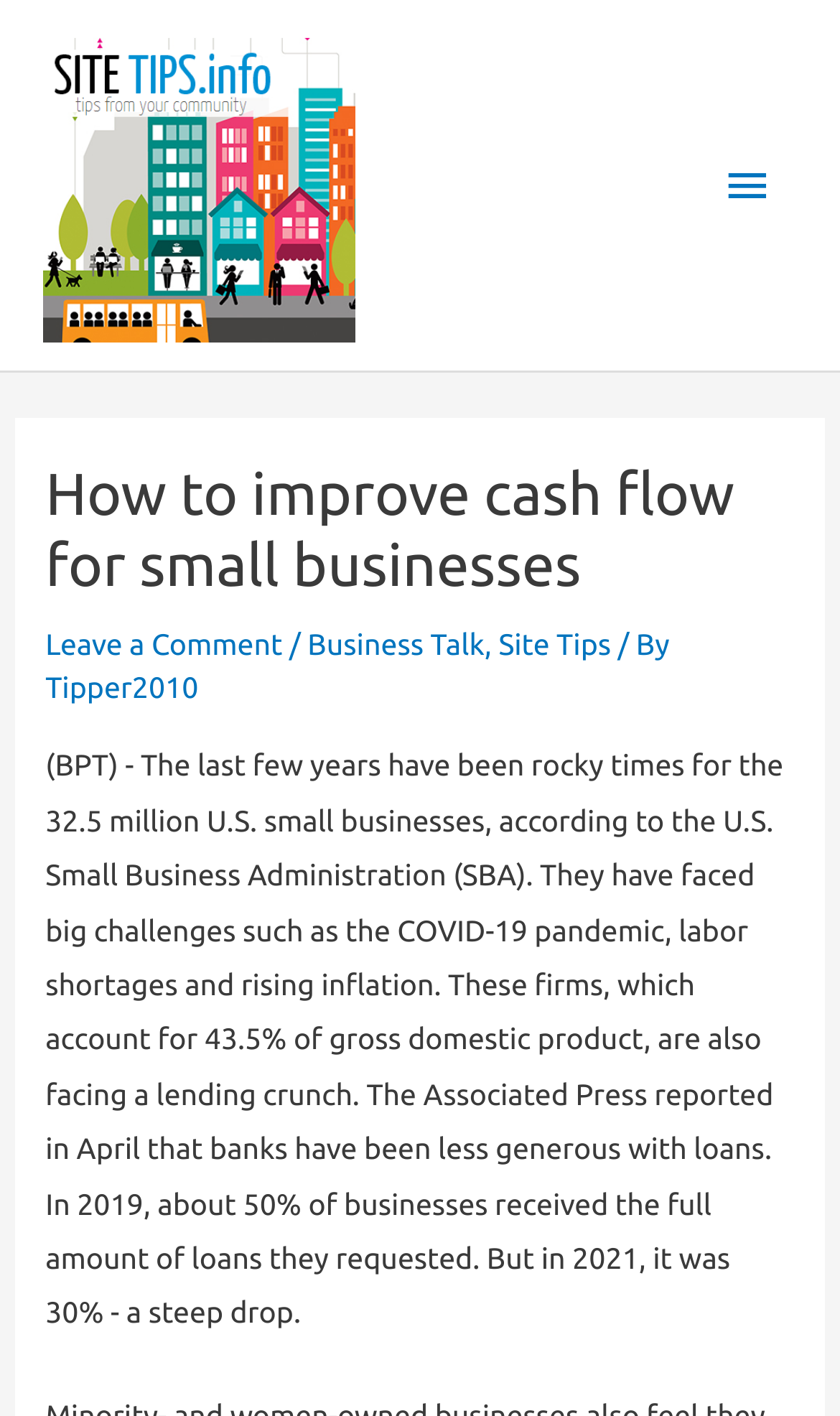What percentage of GDP do small businesses account for?
Please provide a comprehensive and detailed answer to the question.

According to the webpage, the U.S. Small Business Administration (SBA) reports that small businesses account for 43.5% of gross domestic product.